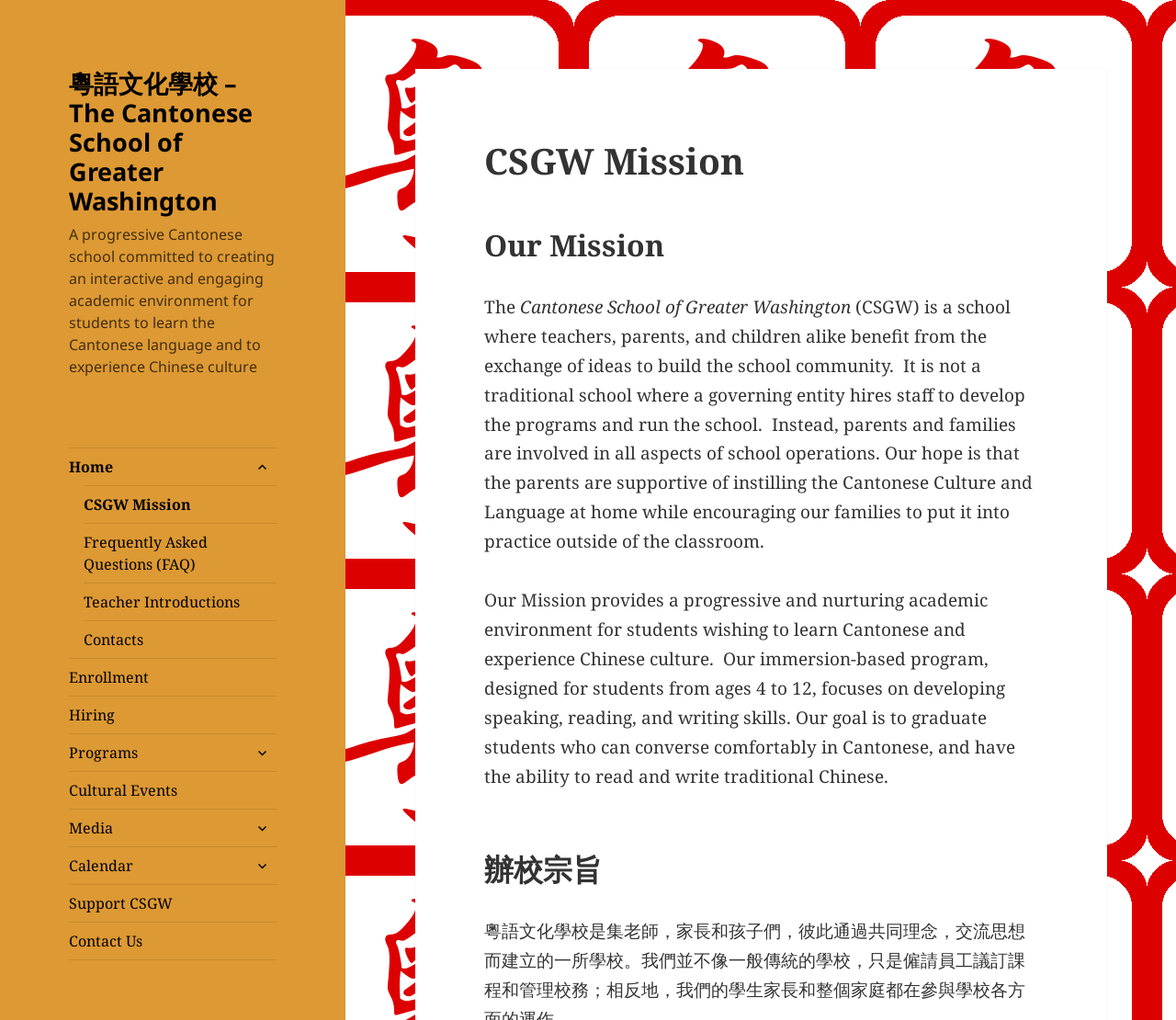Find the bounding box coordinates of the element to click in order to complete the given instruction: "Go to the CSGW Mission page."

[0.071, 0.476, 0.235, 0.512]